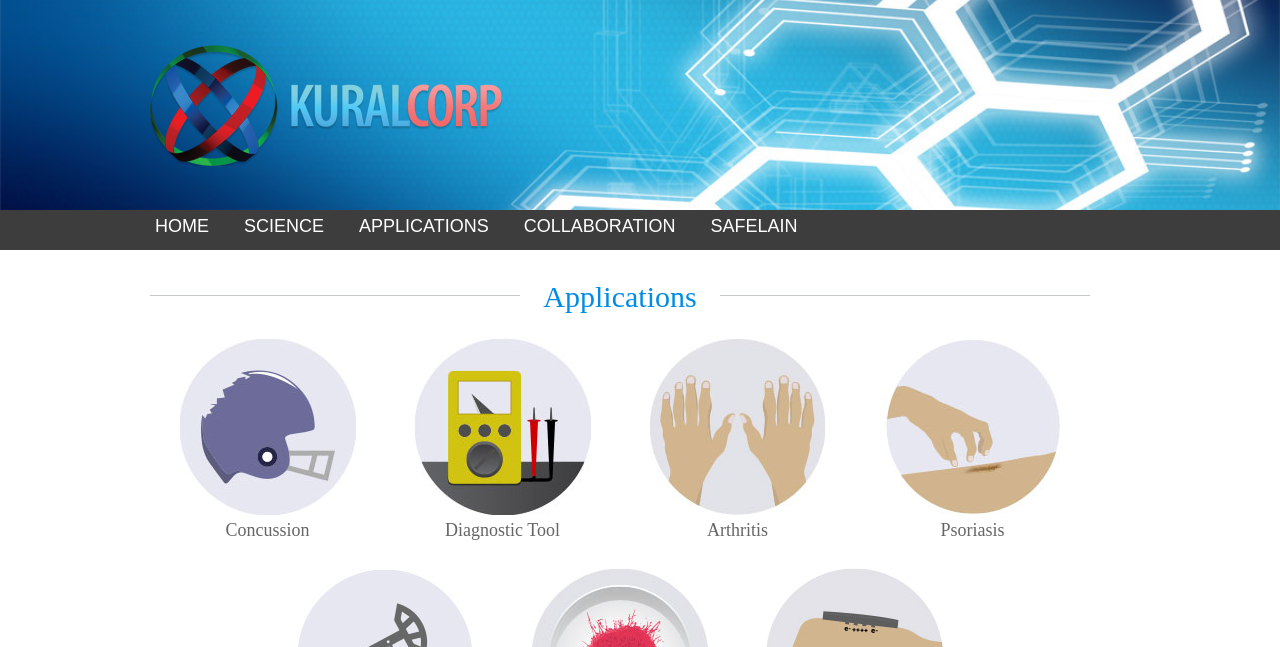Consider the image and give a detailed and elaborate answer to the question: 
What is the category of the 'Concussion' application?

The 'Concussion' application is categorized under 'Applications', as it is listed under the 'Applications' heading along with other applications.